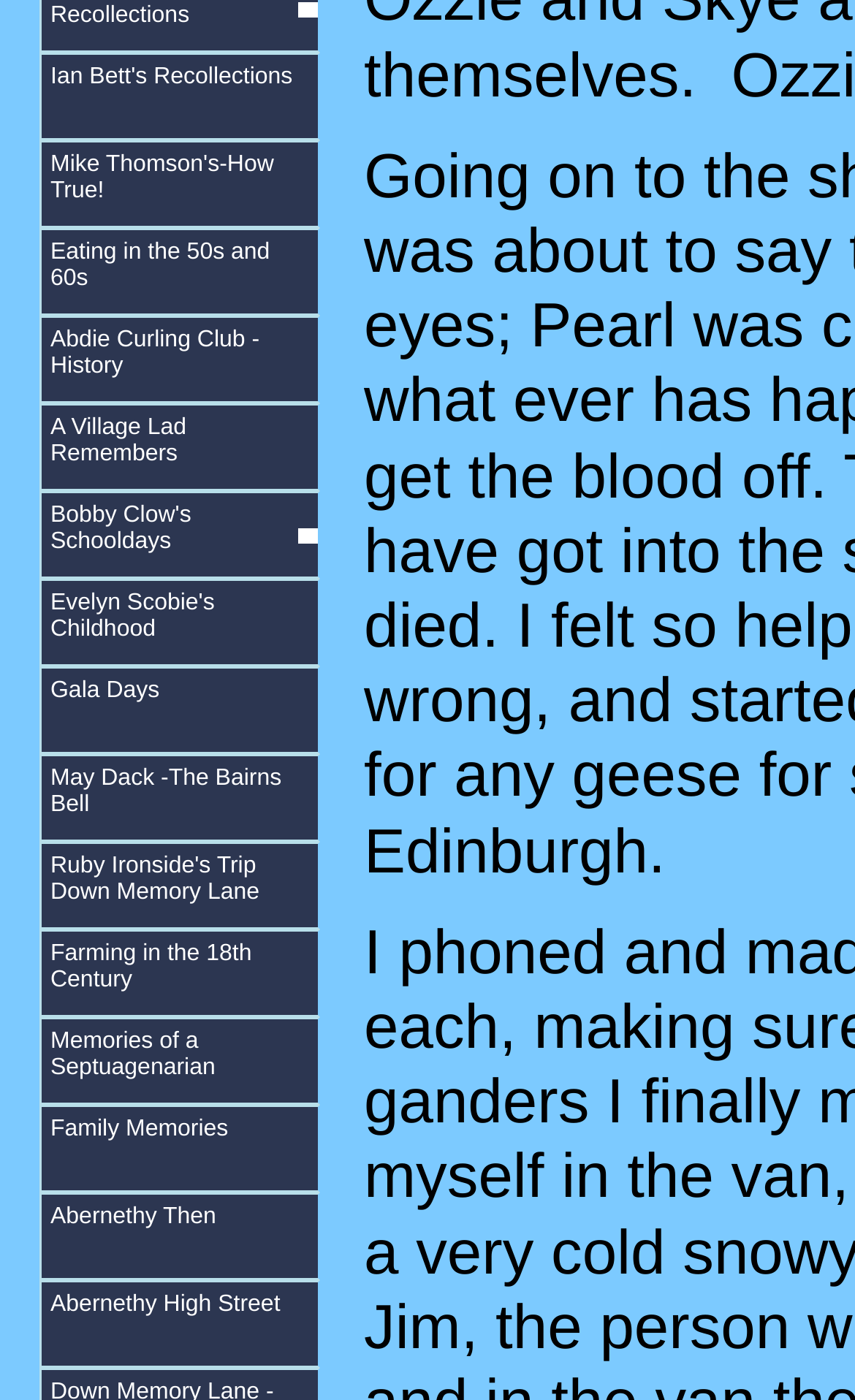Based on the element description, predict the bounding box coordinates (top-left x, top-left y, bottom-right x, bottom-right y) for the UI element in the screenshot: Medequate Global

None